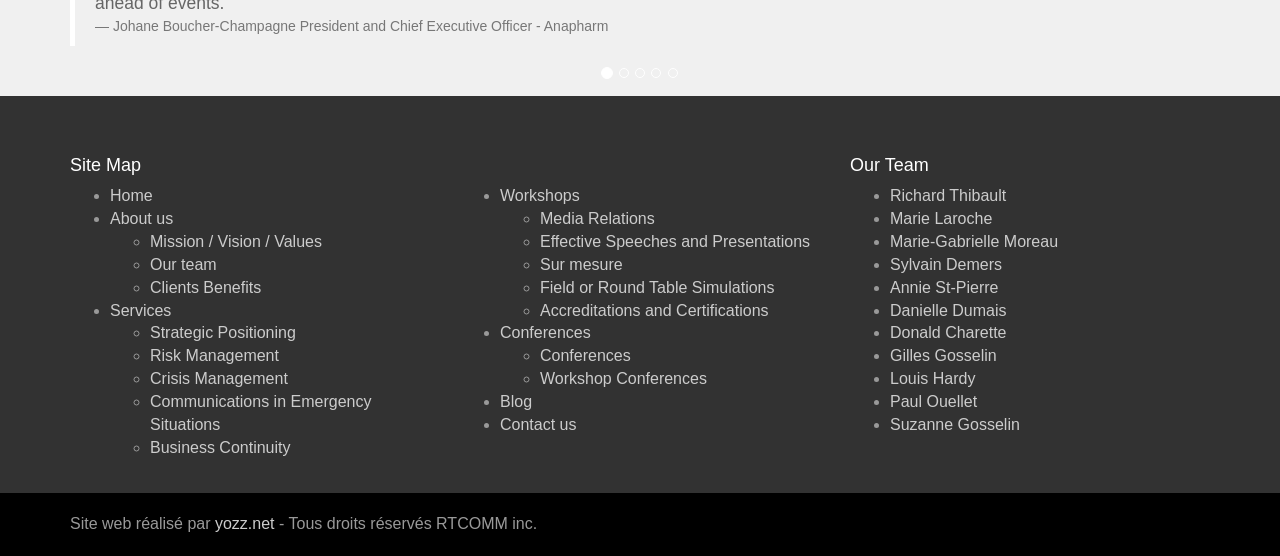Please locate the bounding box coordinates of the element that needs to be clicked to achieve the following instruction: "View Mission / Vision / Values". The coordinates should be four float numbers between 0 and 1, i.e., [left, top, right, bottom].

[0.117, 0.419, 0.252, 0.45]